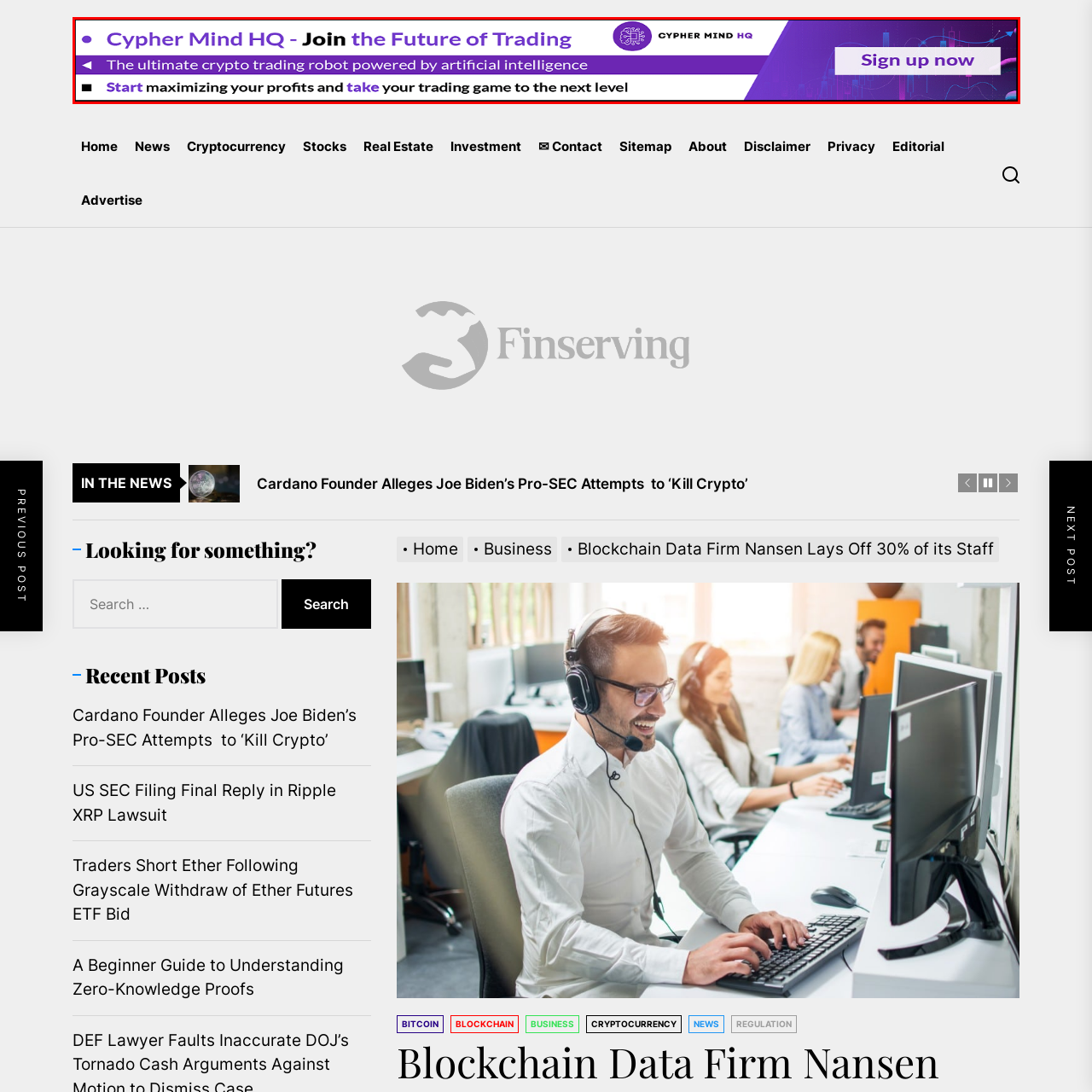Direct your attention to the part of the image marked by the red boundary and give a detailed response to the following question, drawing from the image: What is the call to action in the advertisement?

The caption states that a prominent call to action, 'Sign up now', emphasizes immediate engagement, which suggests that the advertisement is encouraging users to take action and sign up for the service.